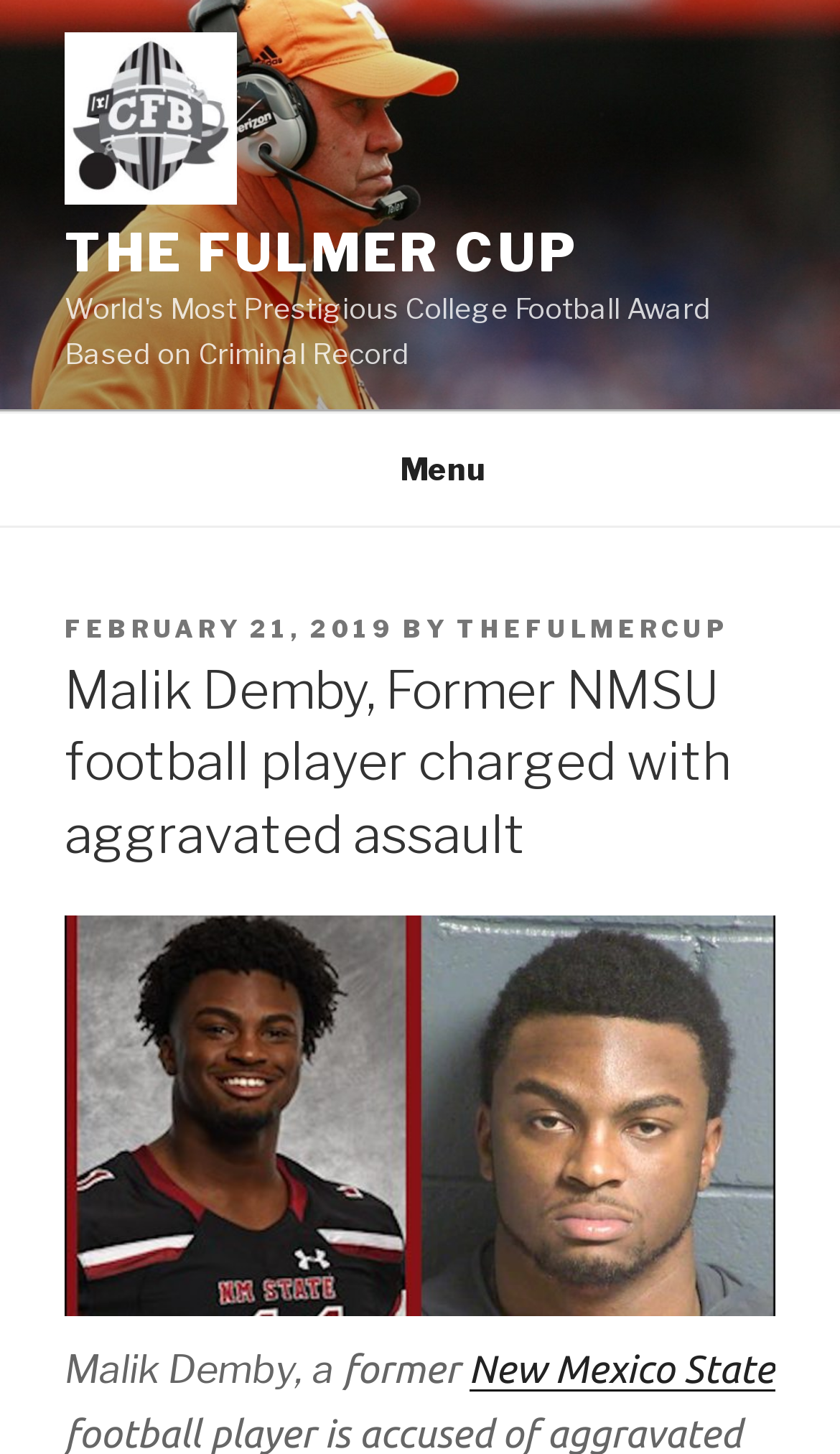Determine the main heading of the webpage and generate its text.

Malik Demby, Former NMSU football player charged with aggravated assault